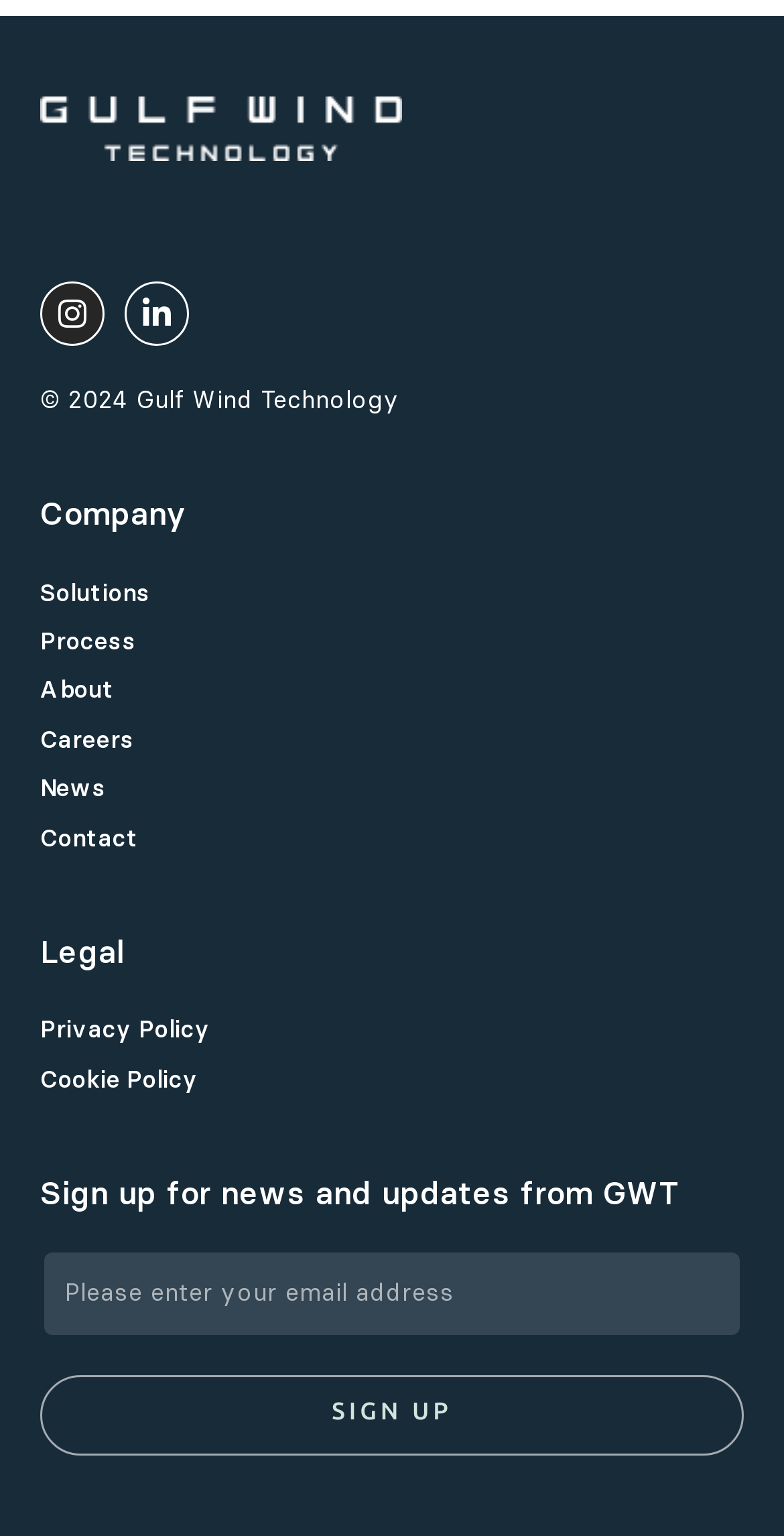What is the purpose of the textbox?
Examine the image closely and answer the question with as much detail as possible.

The textbox is located below the heading 'Sign up for news and updates from GWT' and is labeled as 'Email address', indicating that it is used to enter an email address to sign up for news and updates from Gulf Wind Technology.